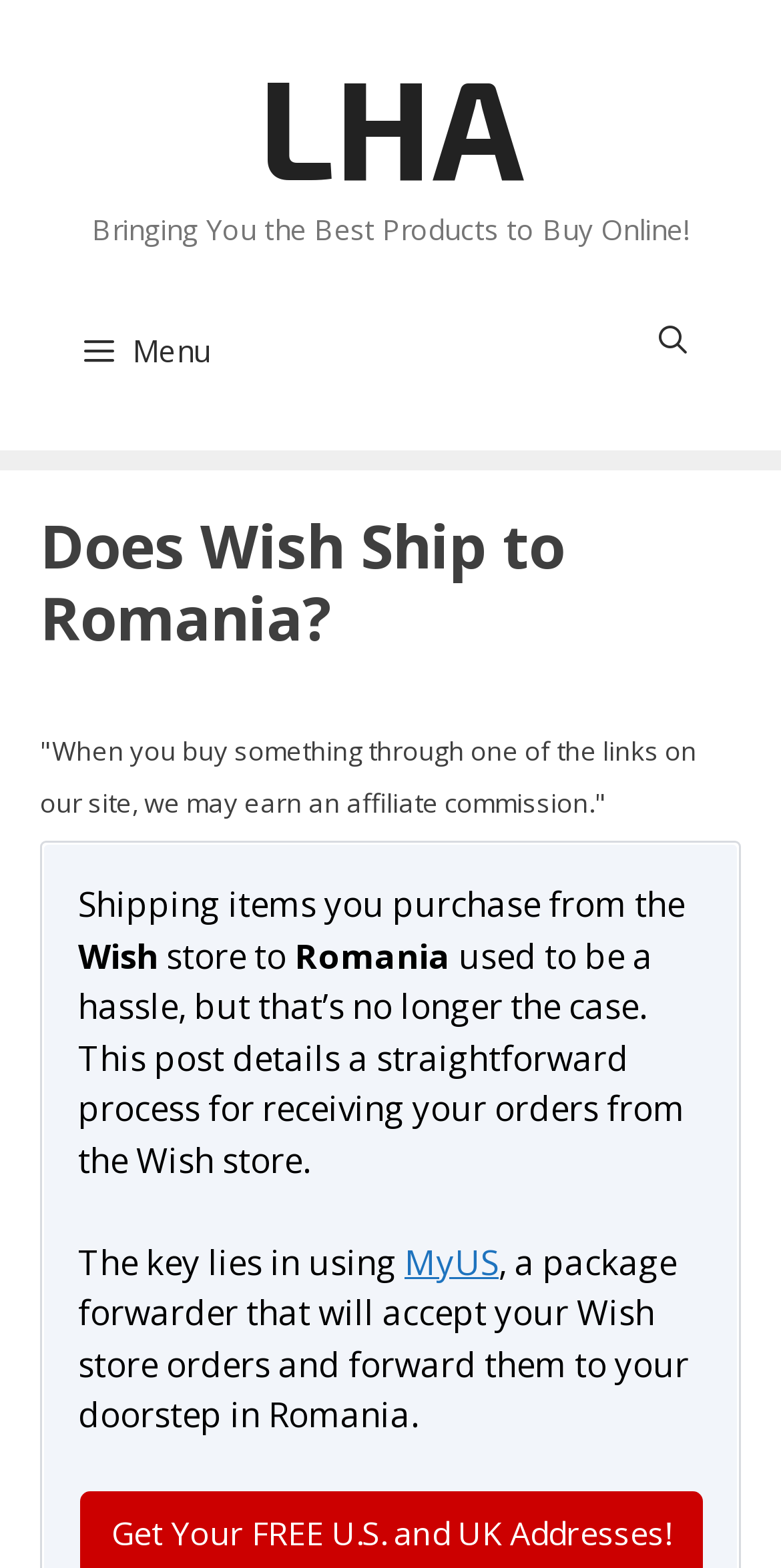Ascertain the bounding box coordinates for the UI element detailed here: "aria-label="Open Search Bar"". The coordinates should be provided as [left, top, right, bottom] with each value being a float between 0 and 1.

[0.774, 0.185, 0.949, 0.249]